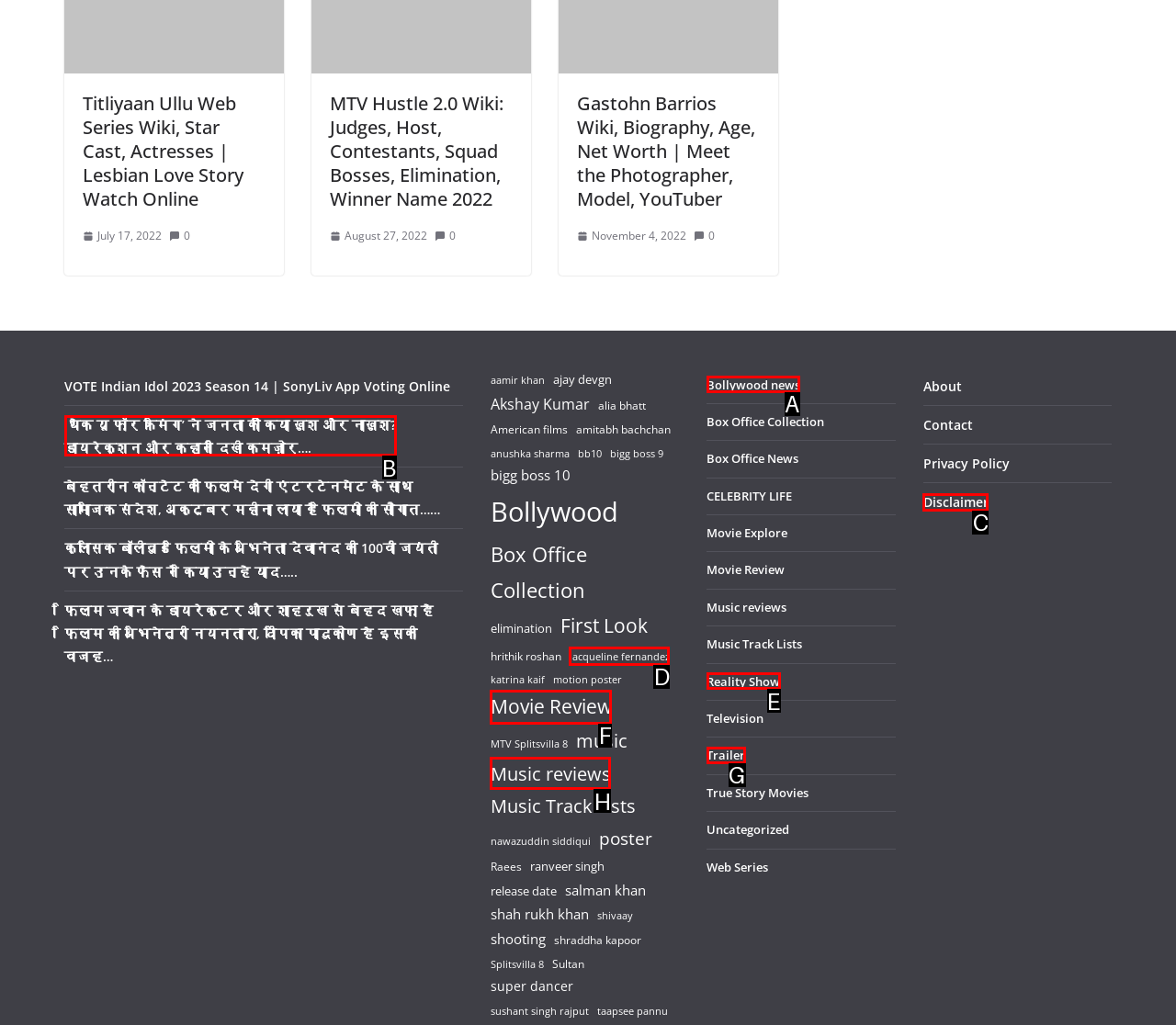Select the appropriate HTML element to click on to finish the task: Explore Bollywood news.
Answer with the letter corresponding to the selected option.

A